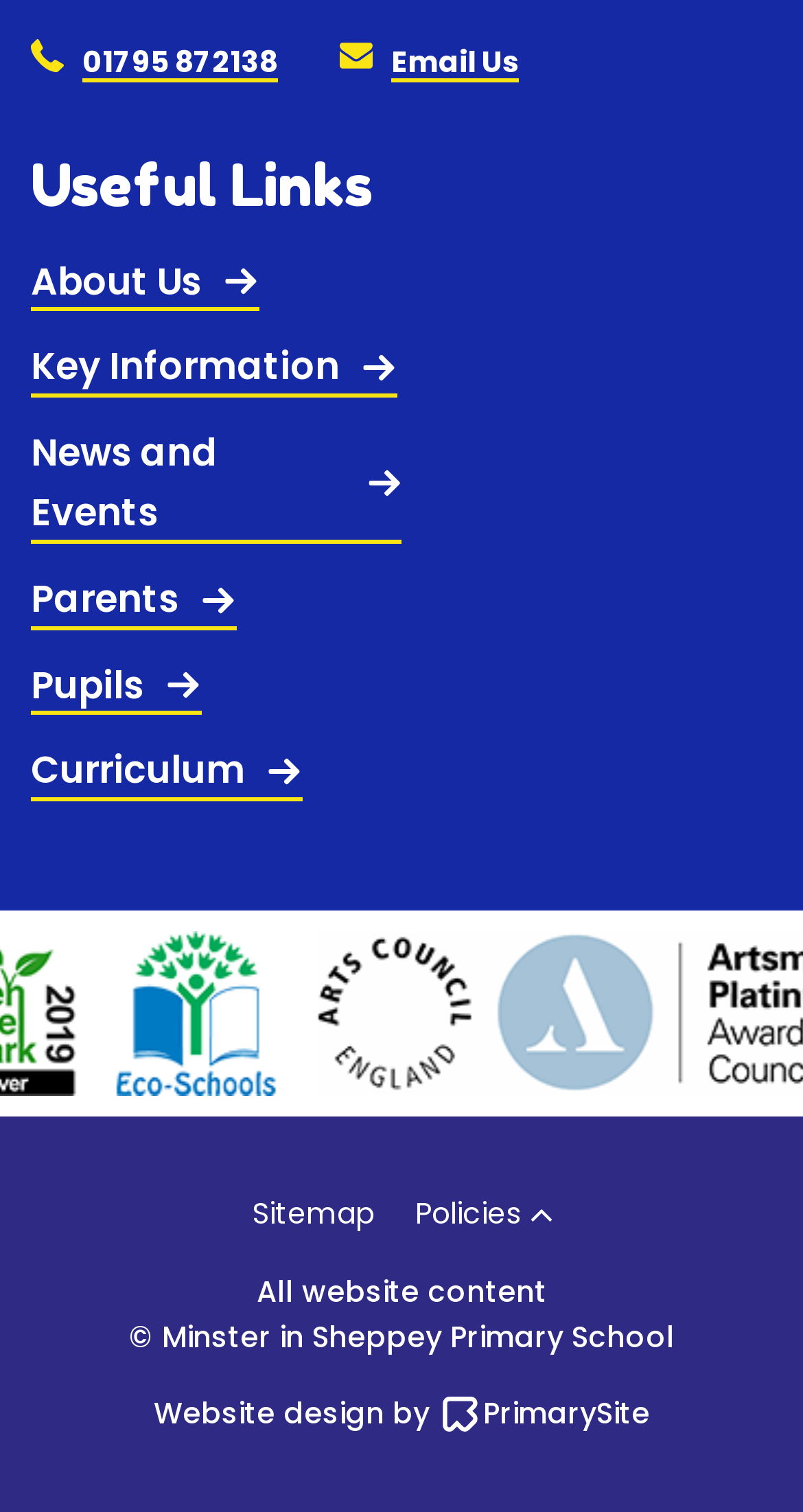Identify the bounding box coordinates of the area you need to click to perform the following instruction: "View news and events".

[0.038, 0.281, 0.5, 0.359]